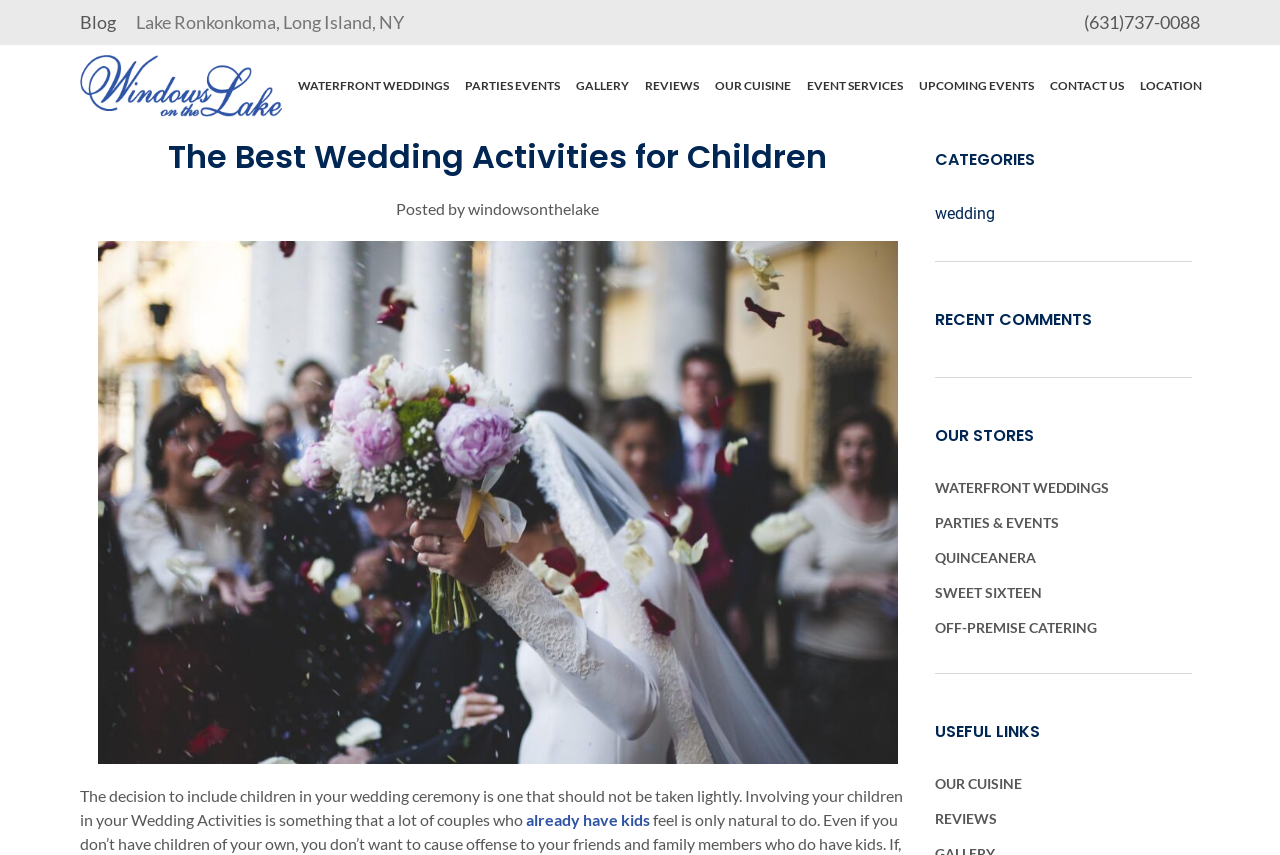Describe the webpage meticulously, covering all significant aspects.

This webpage appears to be a blog post about wedding activities for children. At the top, there is a header section with links to different parts of the website, including "Blog", "Lake Ronkonkoma, Long Island, NY", and a phone number. Below this, there is a prominent image with a link to "windows-on-the-lake-waterfront-weddings". 

To the right of the image, there are several links to different sections of the website, including "WATERFRONT WEDDINGS", "PARTIES EVENTS", "GALLERY", and others. 

The main content of the page is a blog post titled "The Best Wedding Activities for Children". The post begins with a paragraph of text that discusses the importance of including children in wedding ceremonies. There is also an image related to wedding activities below the title. 

On the right-hand side of the page, there are several sections, including "CATEGORIES", "RECENT COMMENTS", "OUR STORES", and "USEFUL LINKS". Each of these sections contains links to other parts of the website or related topics.